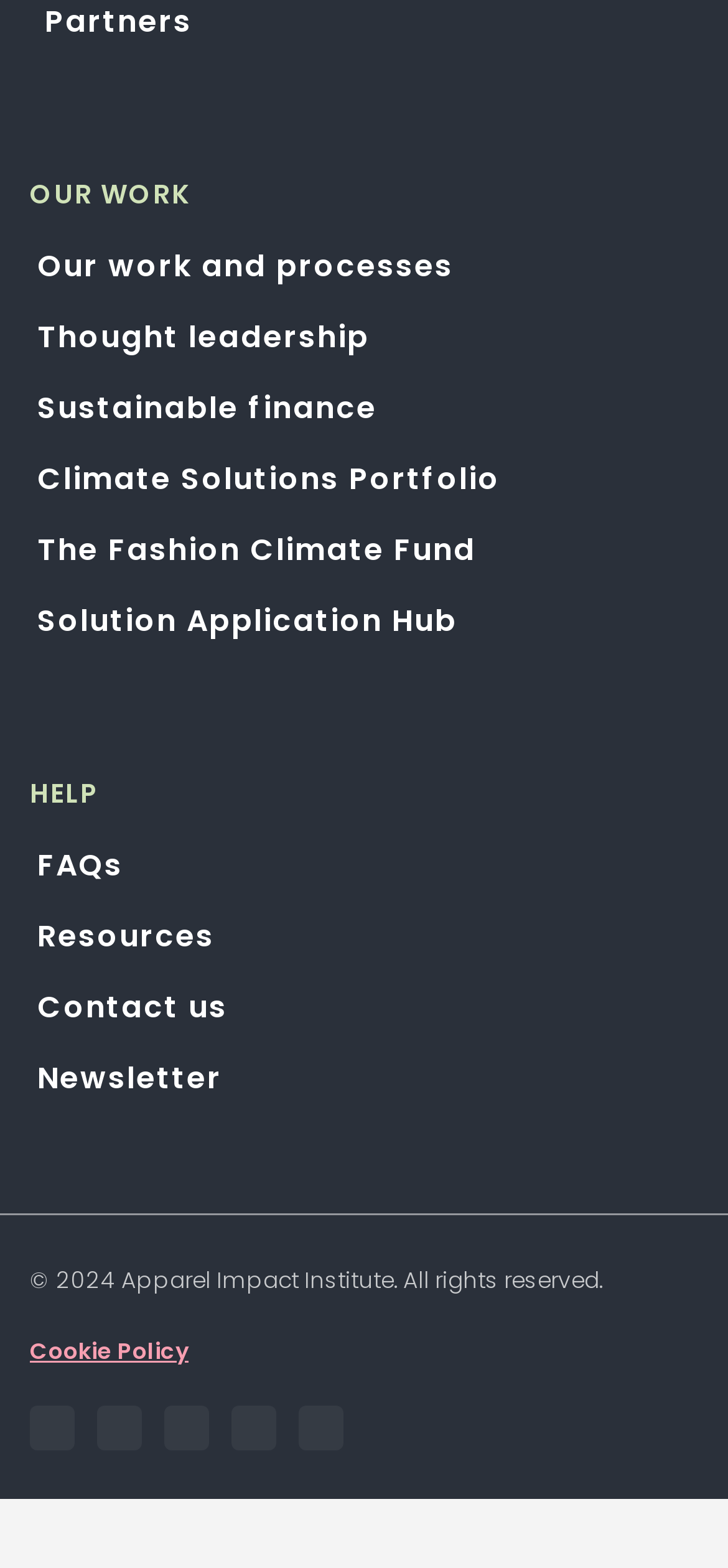Locate the bounding box coordinates of the element that needs to be clicked to carry out the instruction: "Read FAQs". The coordinates should be given as four float numbers ranging from 0 to 1, i.e., [left, top, right, bottom].

[0.041, 0.534, 0.323, 0.572]